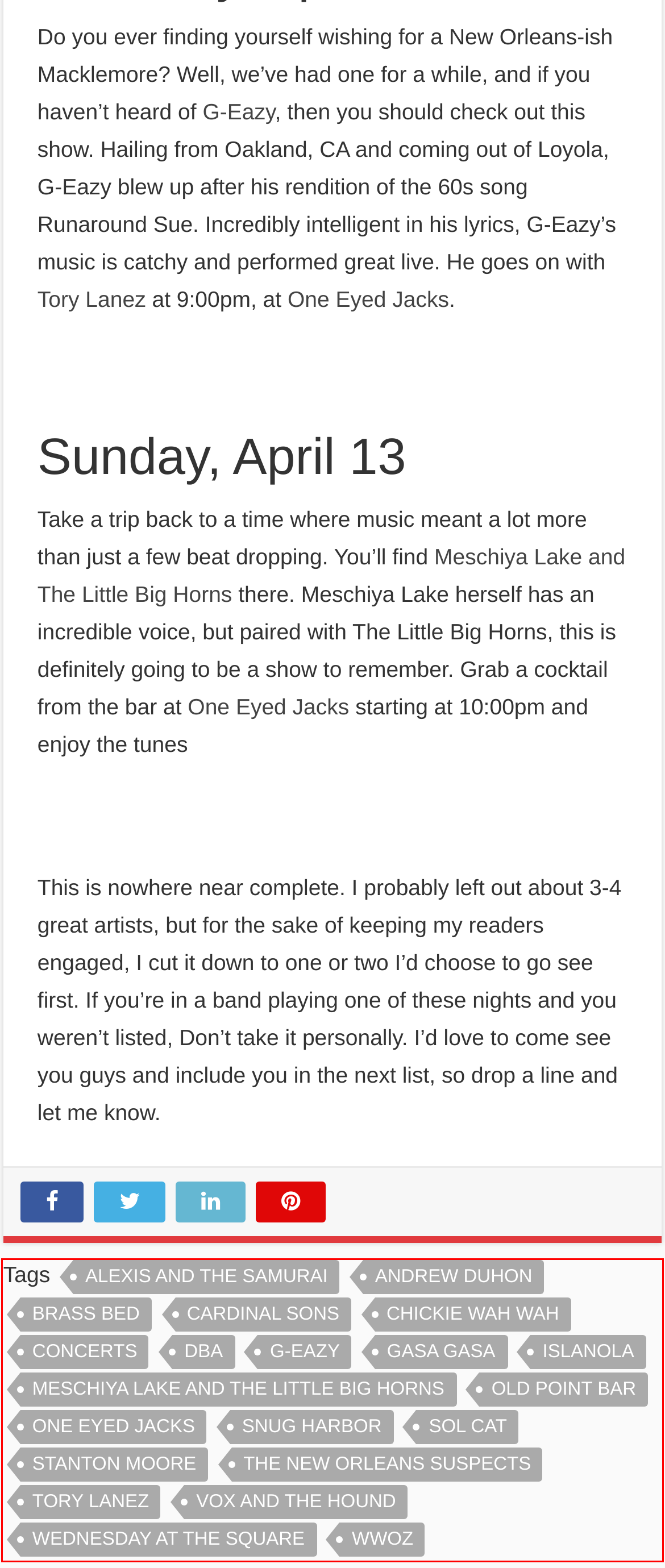You have a screenshot of a webpage with a red bounding box. Use OCR to generate the text contained within this red rectangle.

Tags ALEXIS AND THE SAMURAI ANDREW DUHON BRASS BED CARDINAL SONS CHICKIE WAH WAH CONCERTS DBA G-EAZY GASA GASA ISLANOLA MESCHIYA LAKE AND THE LITTLE BIG HORNS OLD POINT BAR ONE EYED JACKS SNUG HARBOR SOL CAT STANTON MOORE THE NEW ORLEANS SUSPECTS TORY LANEZ VOX AND THE HOUND WEDNESDAY AT THE SQUARE WWOZ